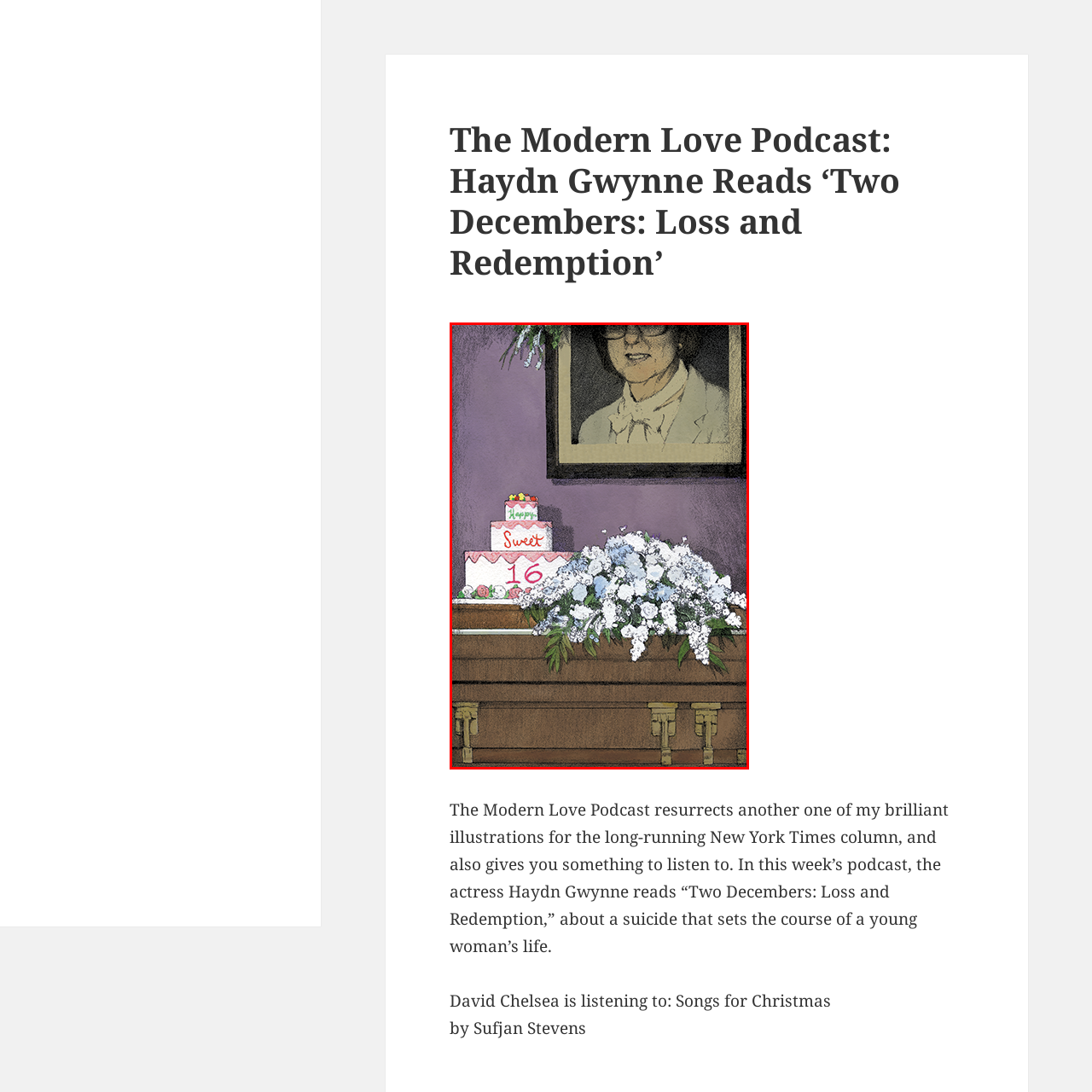What is the color of the walls in the background?
Concentrate on the part of the image that is enclosed by the red bounding box and provide a detailed response to the question.

The walls in the background of the scene are painted a soft purple hue, which contributes to the emotional atmosphere of the scene and contrasts with the festive nature of the cake.